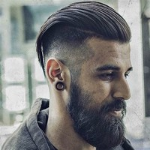Give a comprehensive caption that covers the entire image content.

The image showcases a man with a stylish slicked back undercut hairstyle. The hair on the top is slicked back, contrasting with the shorter sides and back, which exemplifies an undercut style. This particular look combines a polished appearance with a rugged edge, making it a popular choice among men seeking a modern, sharp appearance. Accompanying the hairstyle is a well-groomed beard, enhancing his masculine look. The slicked back undercut is not only versatile but also suitable for various occasions, ensuring a clean and fashionable statement.